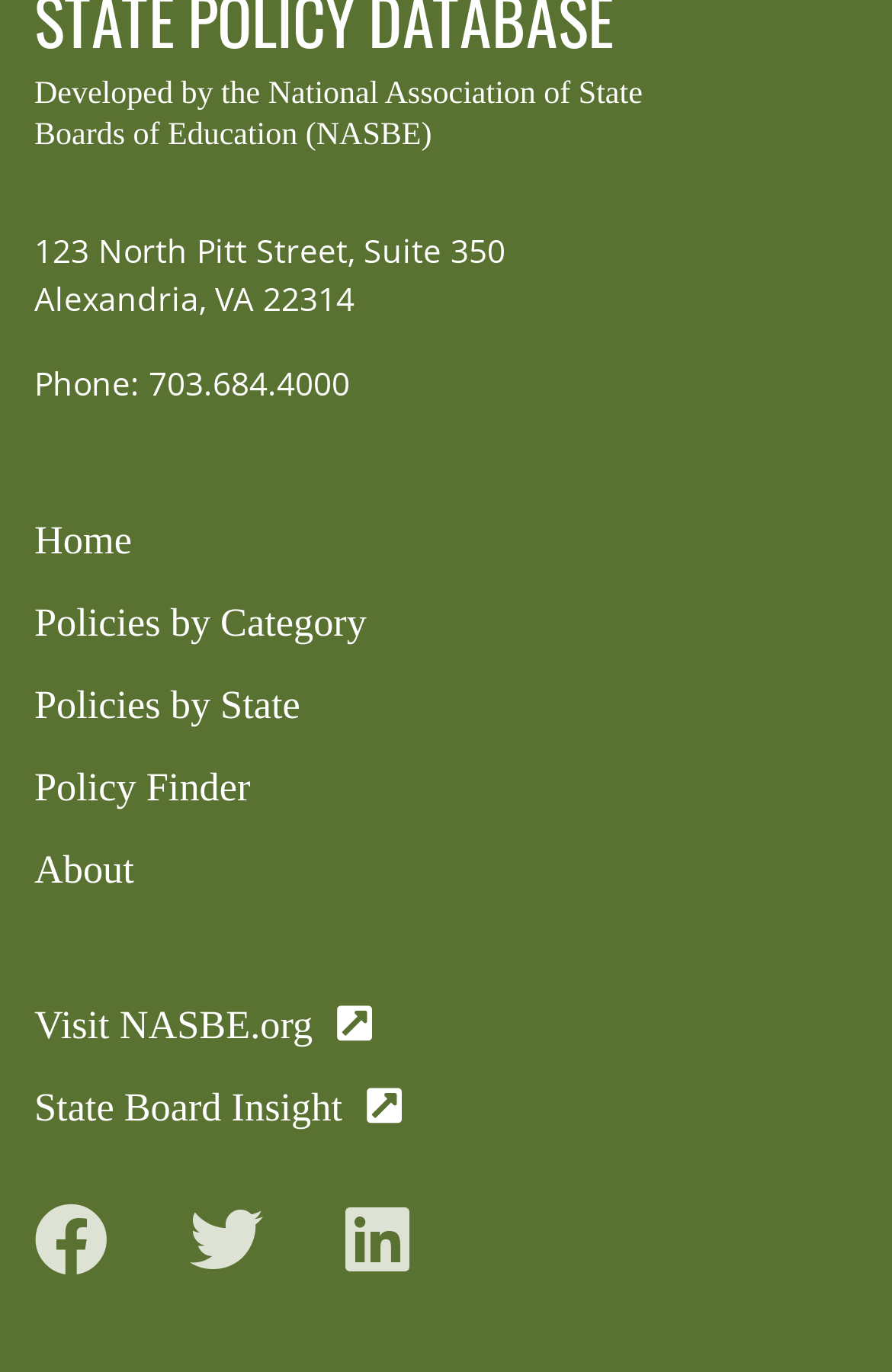Determine the bounding box coordinates of the clickable area required to perform the following instruction: "Check About". The coordinates should be represented as four float numbers between 0 and 1: [left, top, right, bottom].

[0.038, 0.617, 0.962, 0.65]